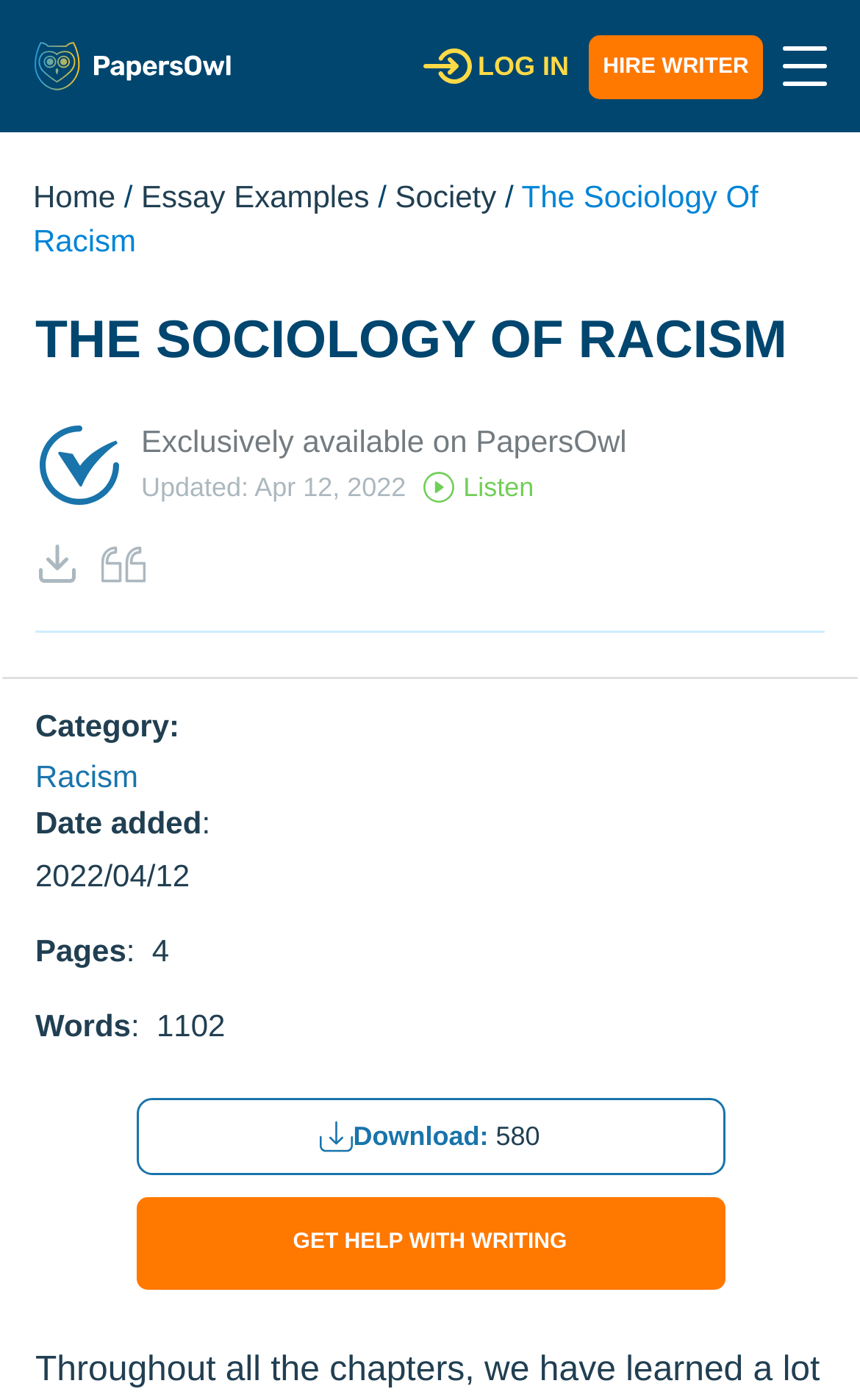Answer the question in one word or a short phrase:
What is the date the essay was added?

2022/04/12